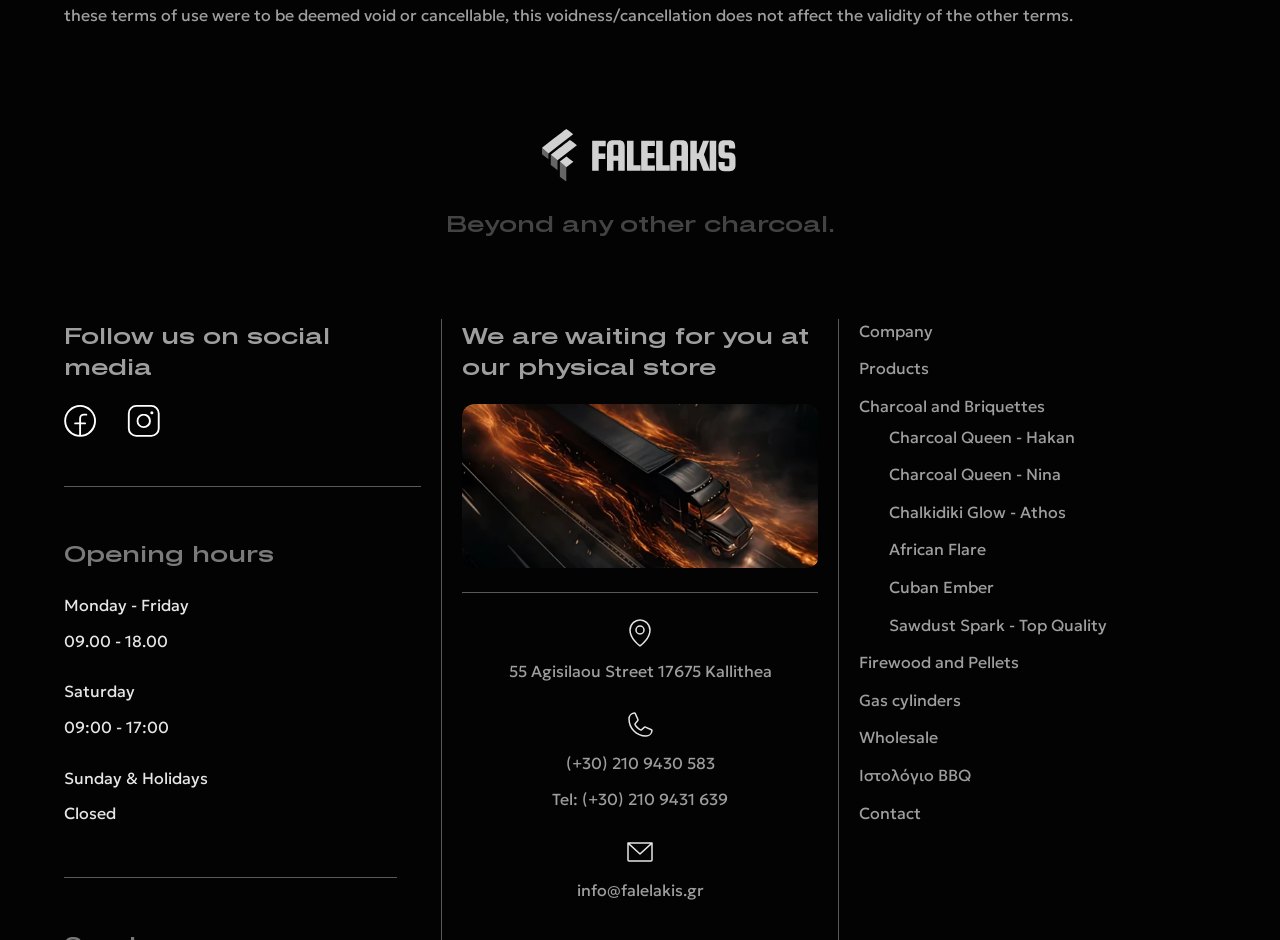What is the store's physical address? Based on the screenshot, please respond with a single word or phrase.

55 Agisilaou Street 17675 Kallithea